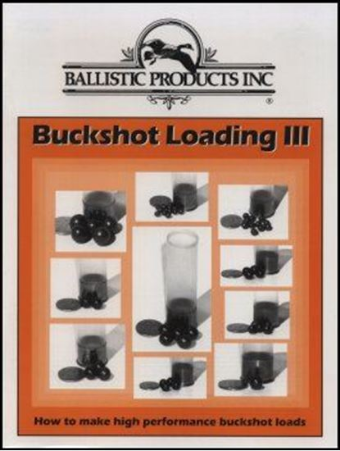Refer to the image and provide an in-depth answer to the question: 
What is illustrated around the central title?

The question asks about what is illustrated around the central title. According to the caption, surrounding the central title are various illustrated images demonstrating the buckshot loading process, which implies that what is illustrated around the central title is the buckshot loading process.